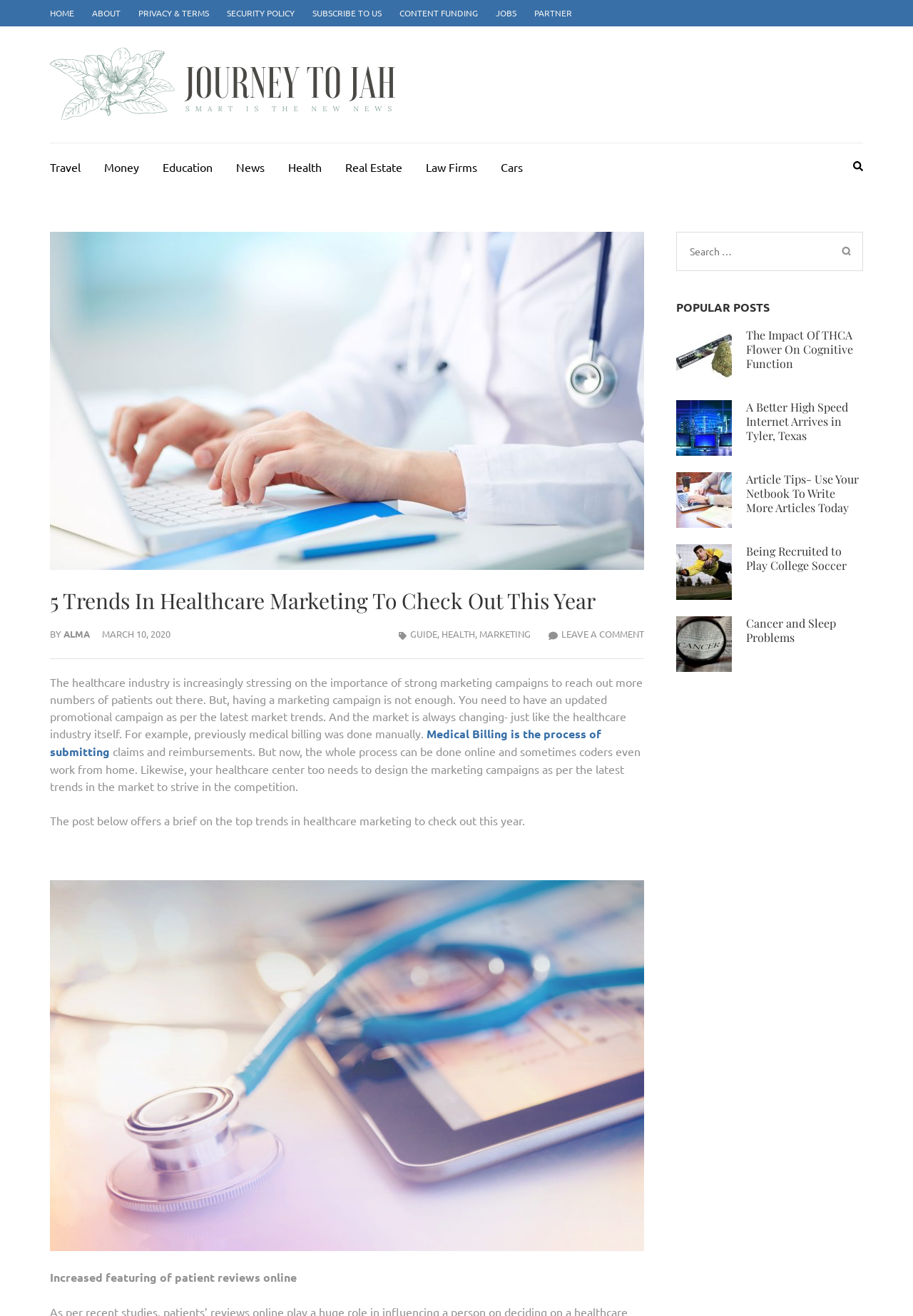Using the provided description Real Estate, find the bounding box coordinates for the UI element. Provide the coordinates in (top-left x, top-left y, bottom-right x, bottom-right y) format, ensuring all values are between 0 and 1.

[0.378, 0.109, 0.441, 0.141]